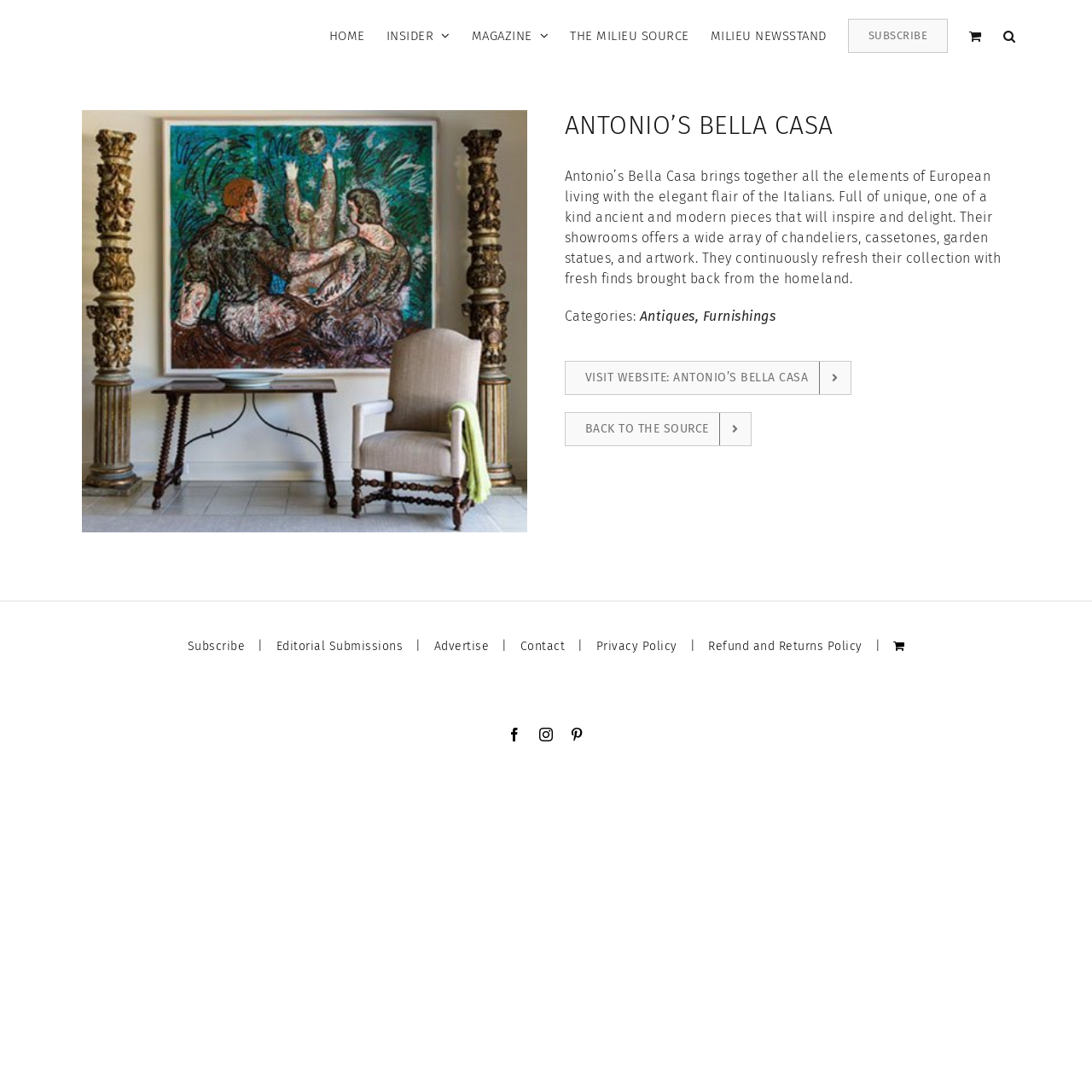From the given element description: "Subscribe", find the bounding box for the UI element. Provide the coordinates as four float numbers between 0 and 1, in the order [left, top, right, bottom].

[0.171, 0.583, 0.253, 0.6]